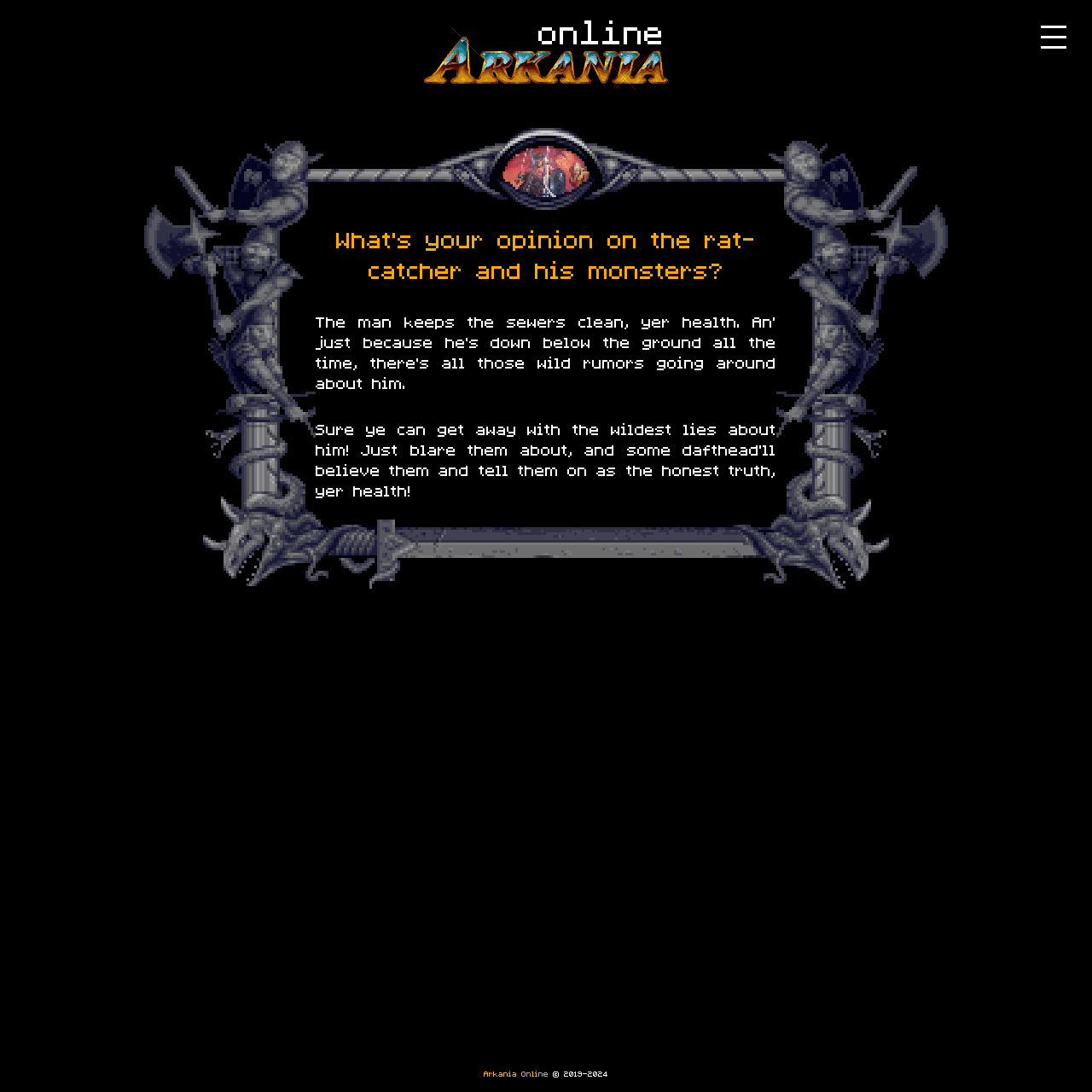From the details in the image, provide a thorough response to the question: Where can the user proceed to?

I discovered this answer by looking at the link 'Proceed to the game ›' which suggests that the user can proceed to the game from the current page.